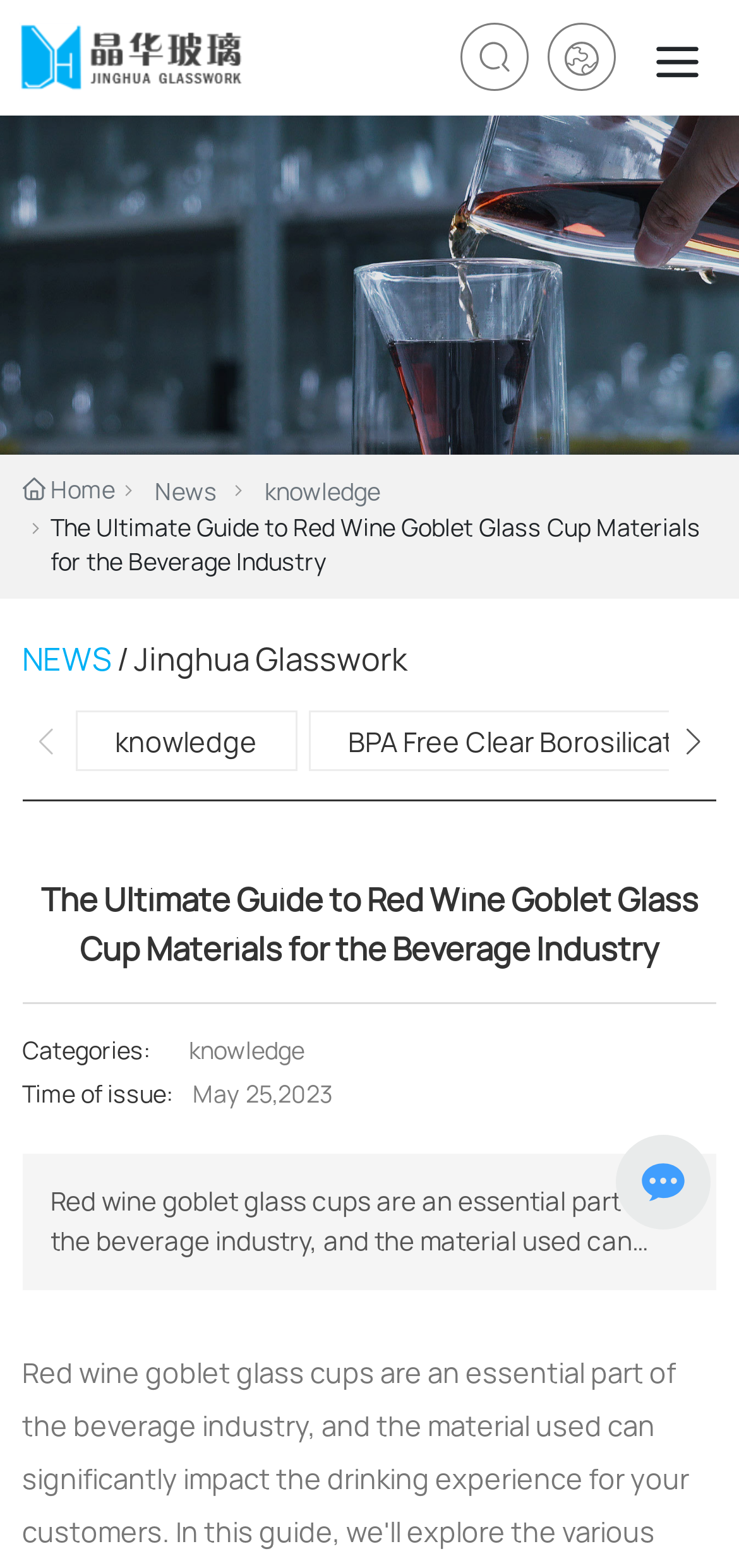Determine the bounding box coordinates of the clickable element necessary to fulfill the instruction: "Click on the Jinghua Glasswork logo". Provide the coordinates as four float numbers within the 0 to 1 range, i.e., [left, top, right, bottom].

[0.026, 0.012, 0.333, 0.06]